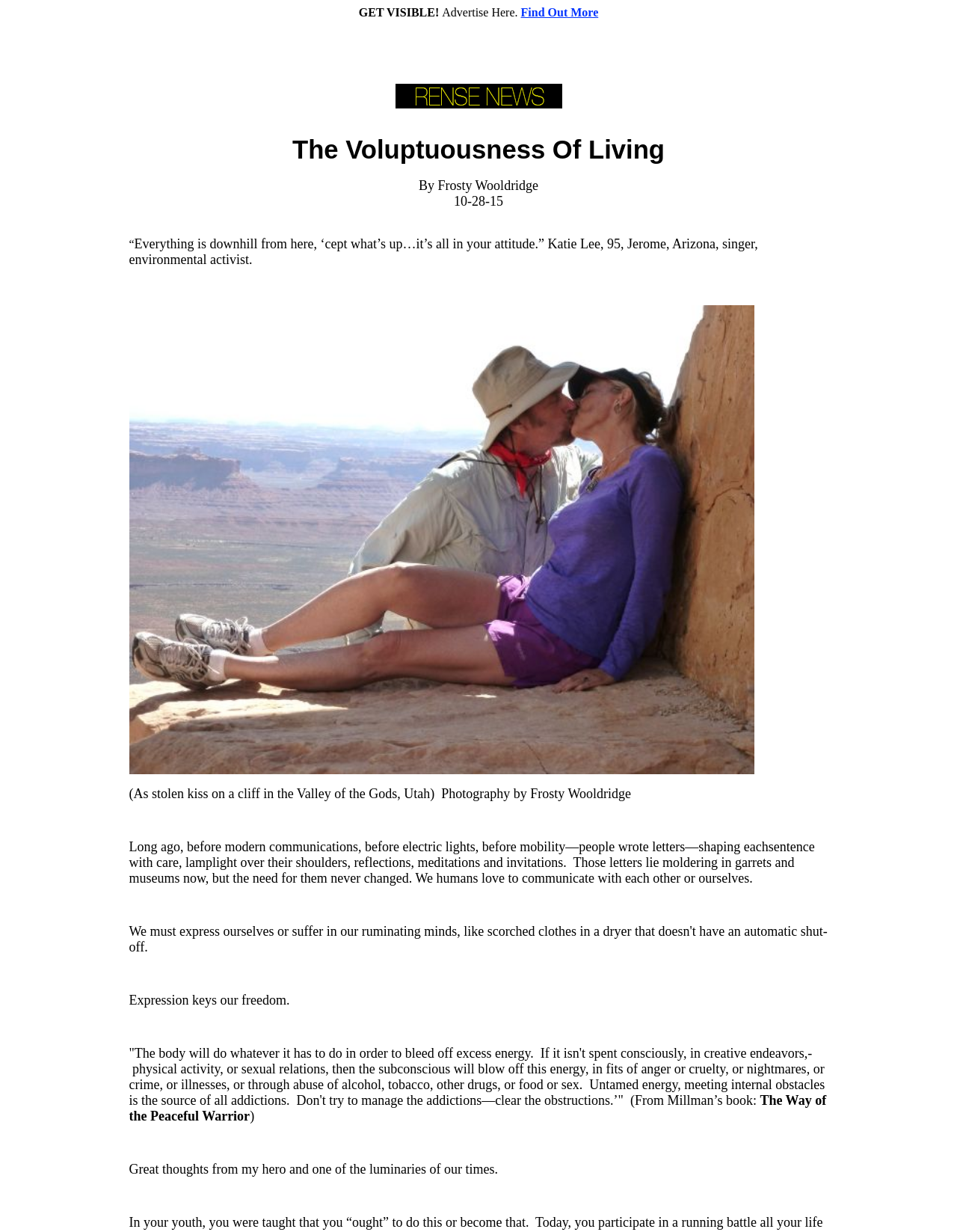Please provide a brief answer to the following inquiry using a single word or phrase:
What is the text above the 'Find Out More' link?

GET VISIBLE!